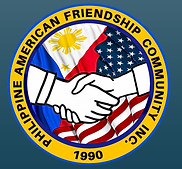Explain what the image portrays in a detailed manner.

The image features the official logo of the Philippine American Friendship Community, Inc. The design prominently showcases two clasped hands symbolizing unity and friendship, set against a background that blends the flags of the Philippines and the United States. The logo is encircled with a blue border that reads "PHILIPPINE AMERICAN FRIENDSHIP COMMUNITY, INC." at the top and "1990" at the bottom, indicating the organization's establishment year. This emblem encapsulates the commitment to fostering relationships and community ties between Filipino Americans, reflecting values of cooperation and solidarity.